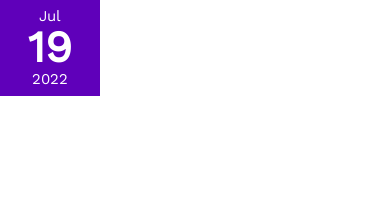What is the overall aesthetic of the calendar design?
Give a comprehensive and detailed explanation for the question.

The overall aesthetic of the calendar emphasizes a modern and visually striking style, likely intended to engage viewers and highlight significant events or reminders associated with this date.